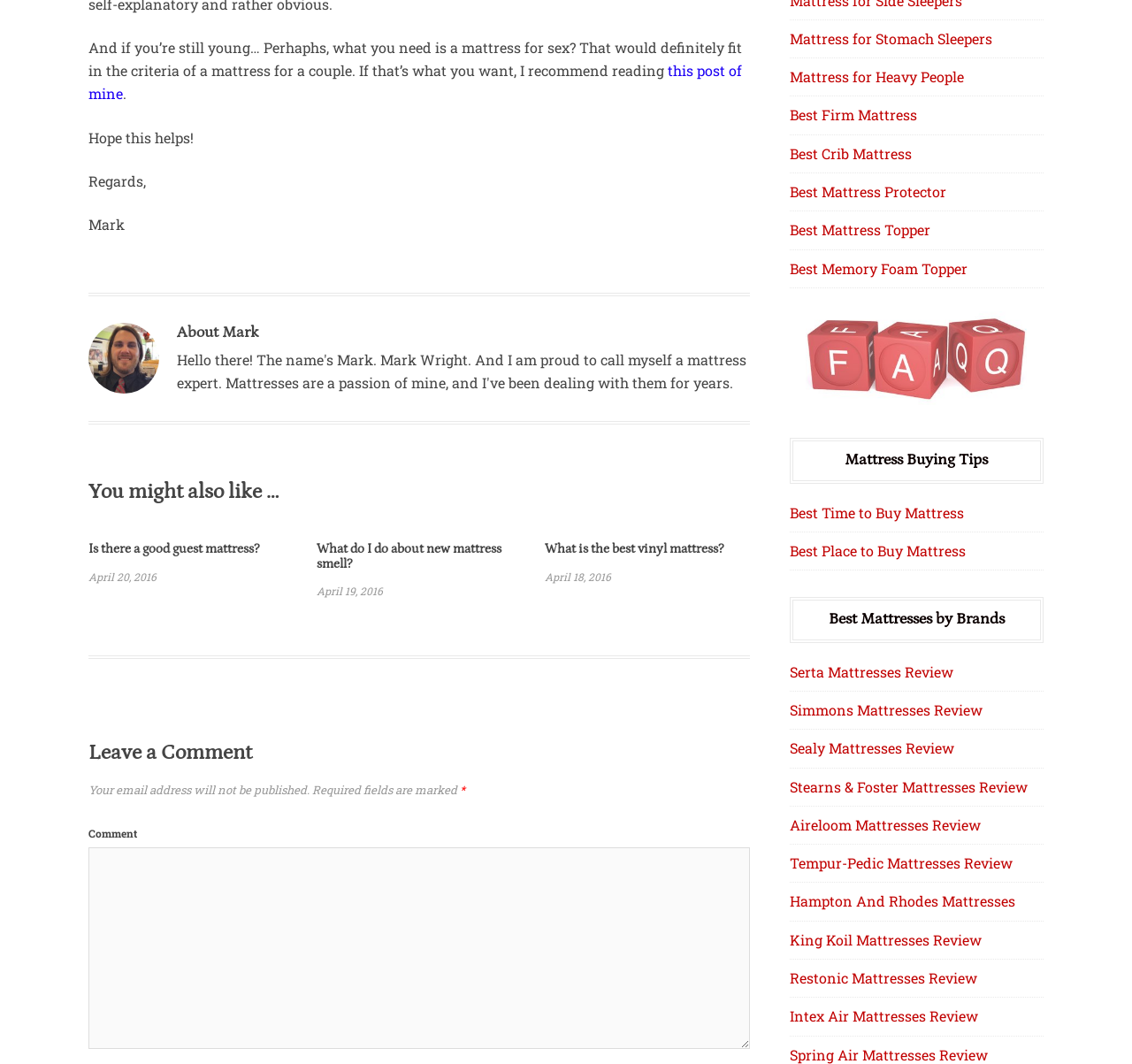Identify the bounding box coordinates for the UI element described as: "Restonic Mattresses Review". The coordinates should be provided as four floats between 0 and 1: [left, top, right, bottom].

[0.697, 0.91, 0.863, 0.928]